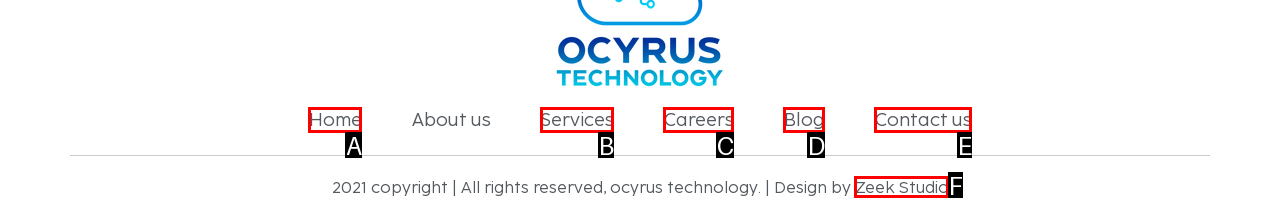Based on the provided element description: Client-Login, identify the best matching HTML element. Respond with the corresponding letter from the options shown.

None